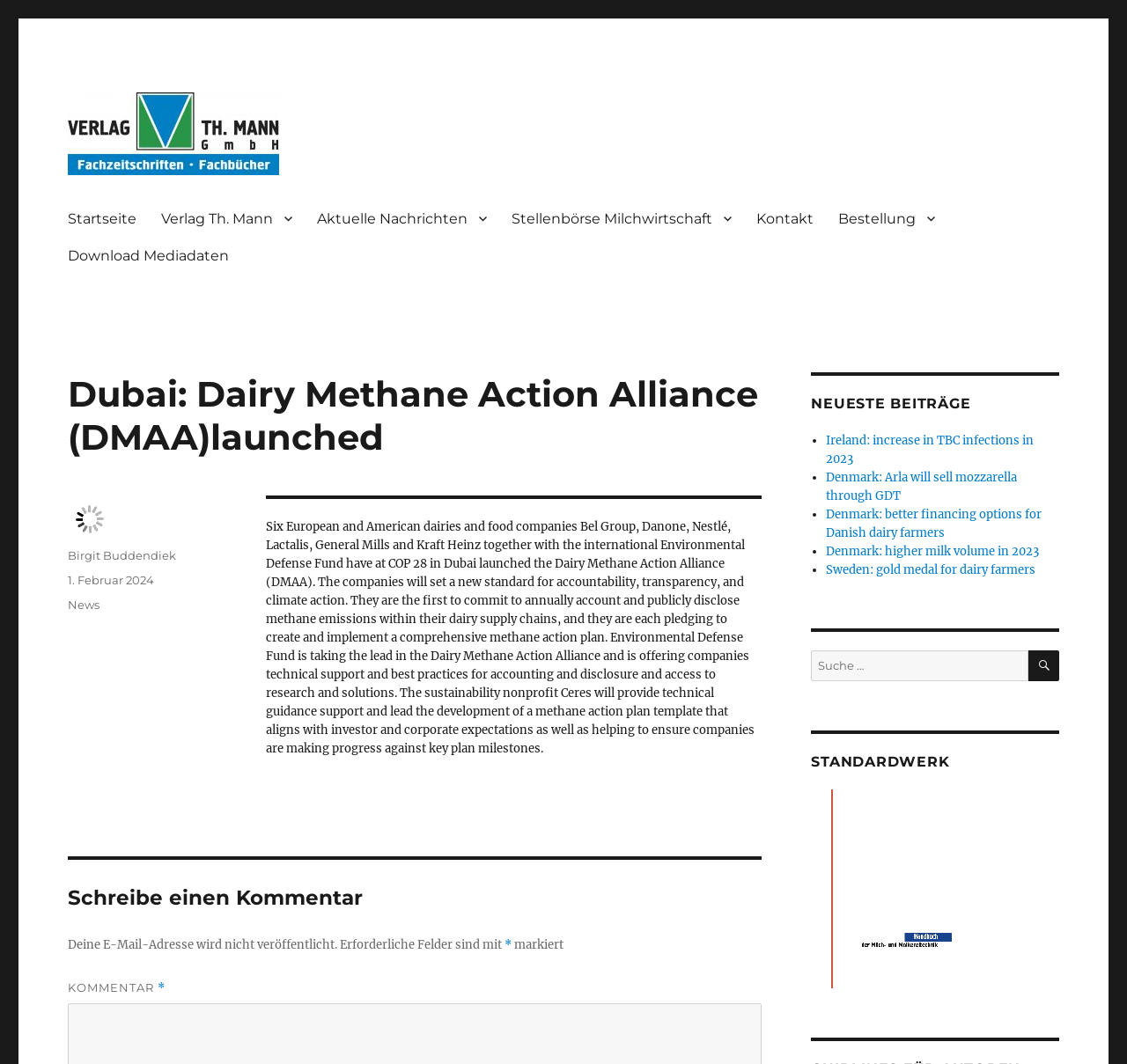Determine the main headline of the webpage and provide its text.

Dubai: Dairy Methane Action Alliance (DMAA)launched